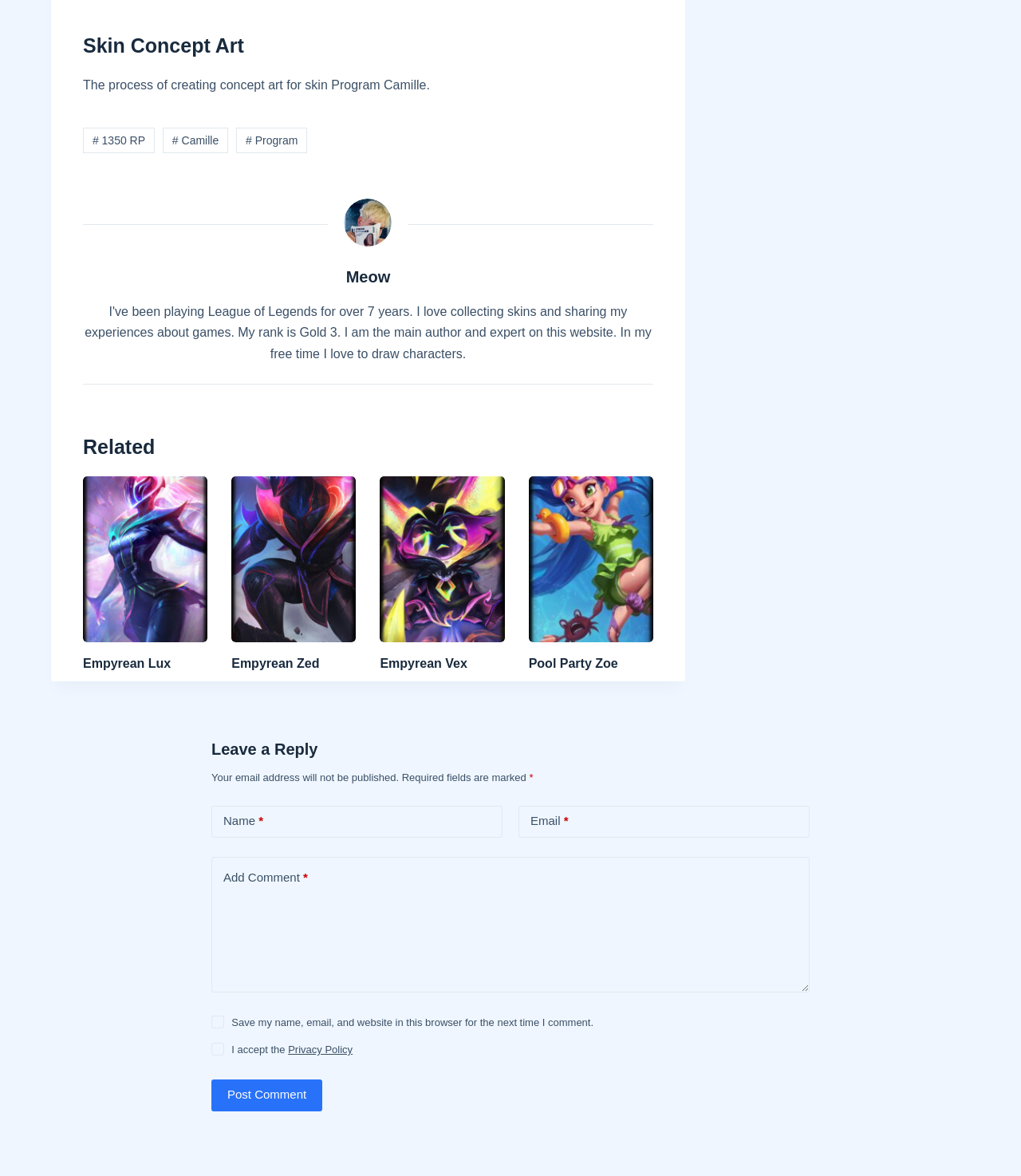Specify the bounding box coordinates for the region that must be clicked to perform the given instruction: "Click on the link to Camille".

[0.159, 0.109, 0.224, 0.13]